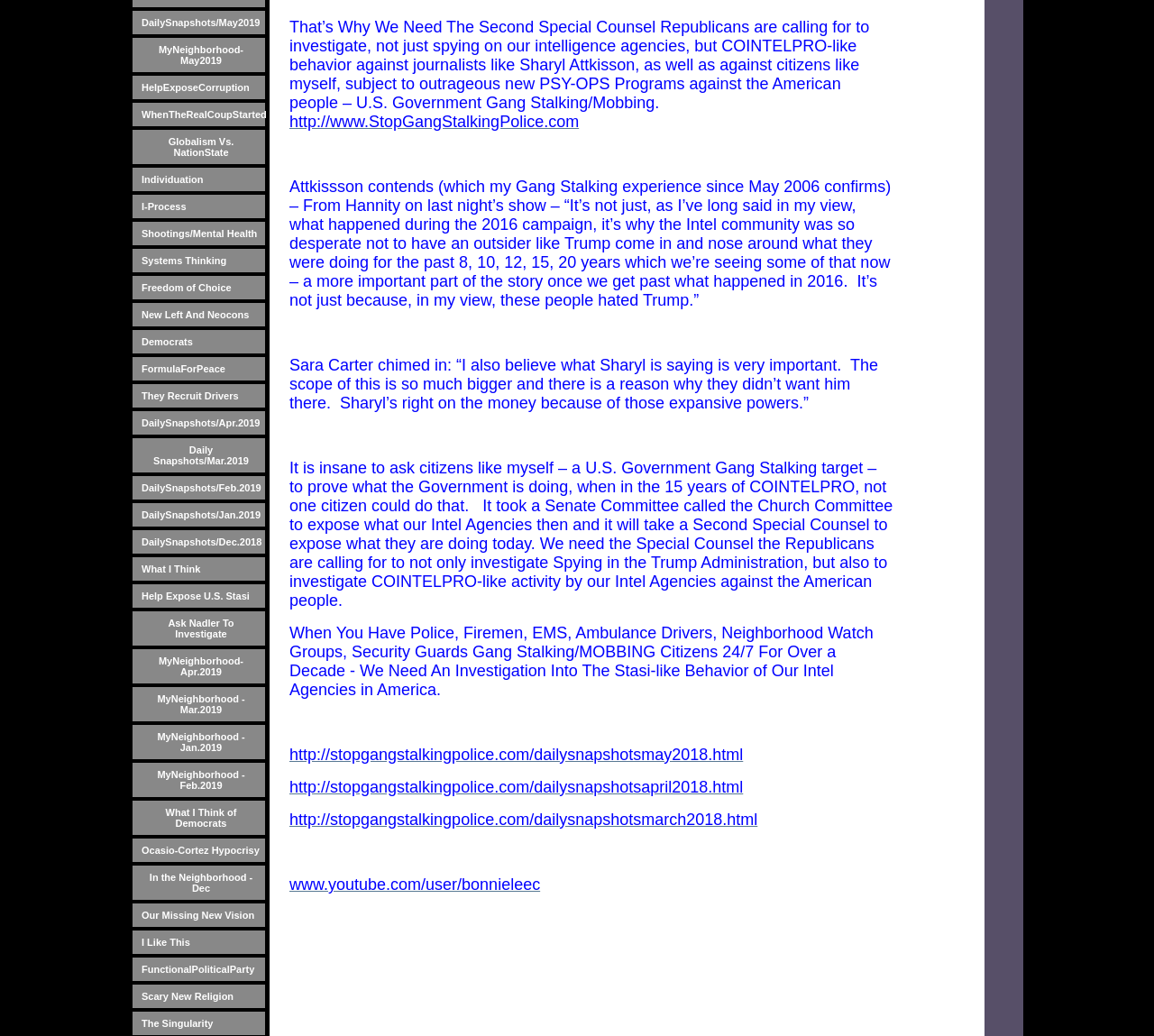Locate the bounding box coordinates of the element's region that should be clicked to carry out the following instruction: "Watch videos on 'www.youtube.com/user/bonnieleec'". The coordinates need to be four float numbers between 0 and 1, i.e., [left, top, right, bottom].

[0.251, 0.845, 0.468, 0.862]